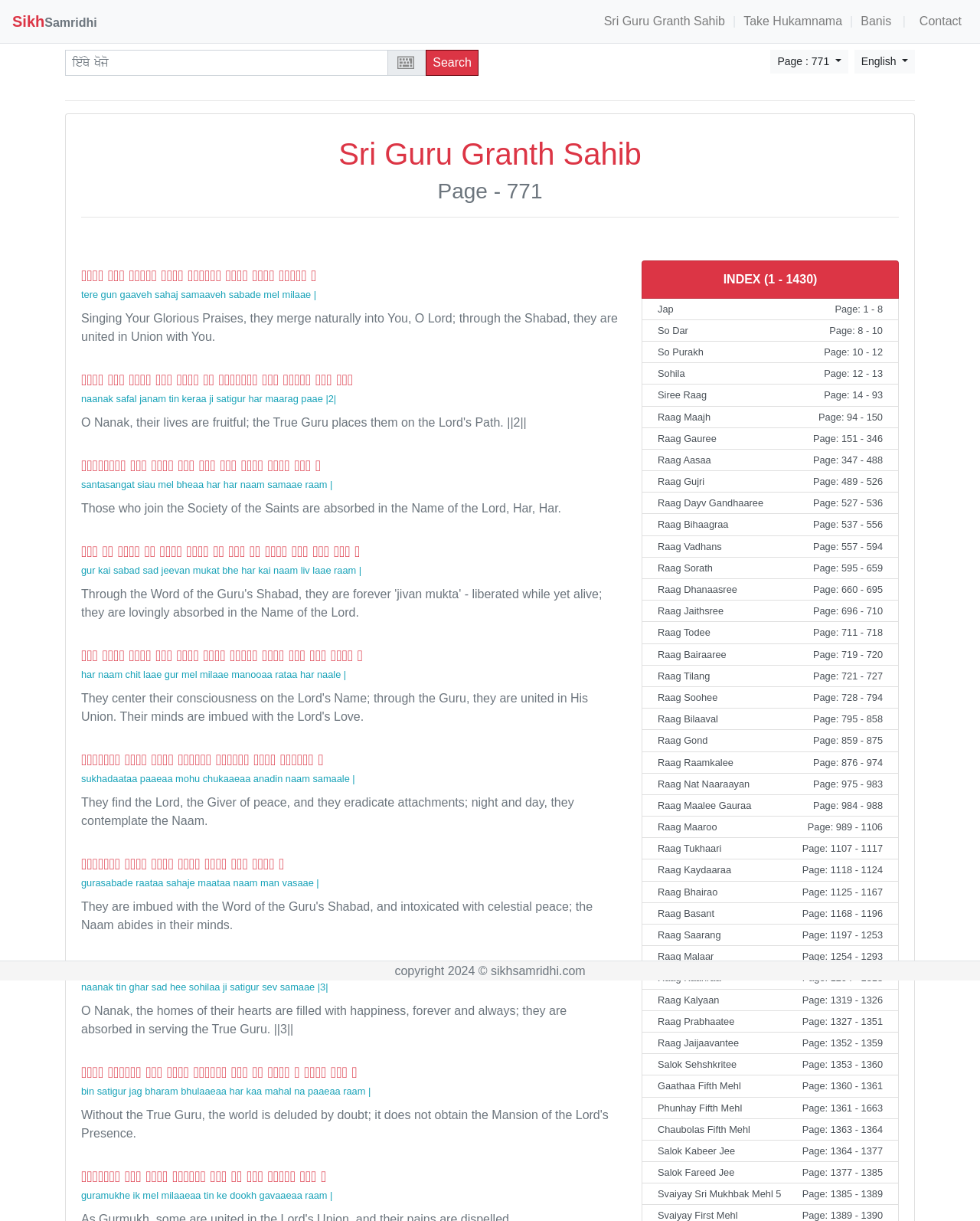How many links are available in the top navigation bar?
Answer the question with as much detail as possible.

The top navigation bar contains links to 'SikhSamridhi', 'Sri Guru Granth Sahib', 'Take Hukamnama', 'Banis', and 'Contact', for a total of 5 links.